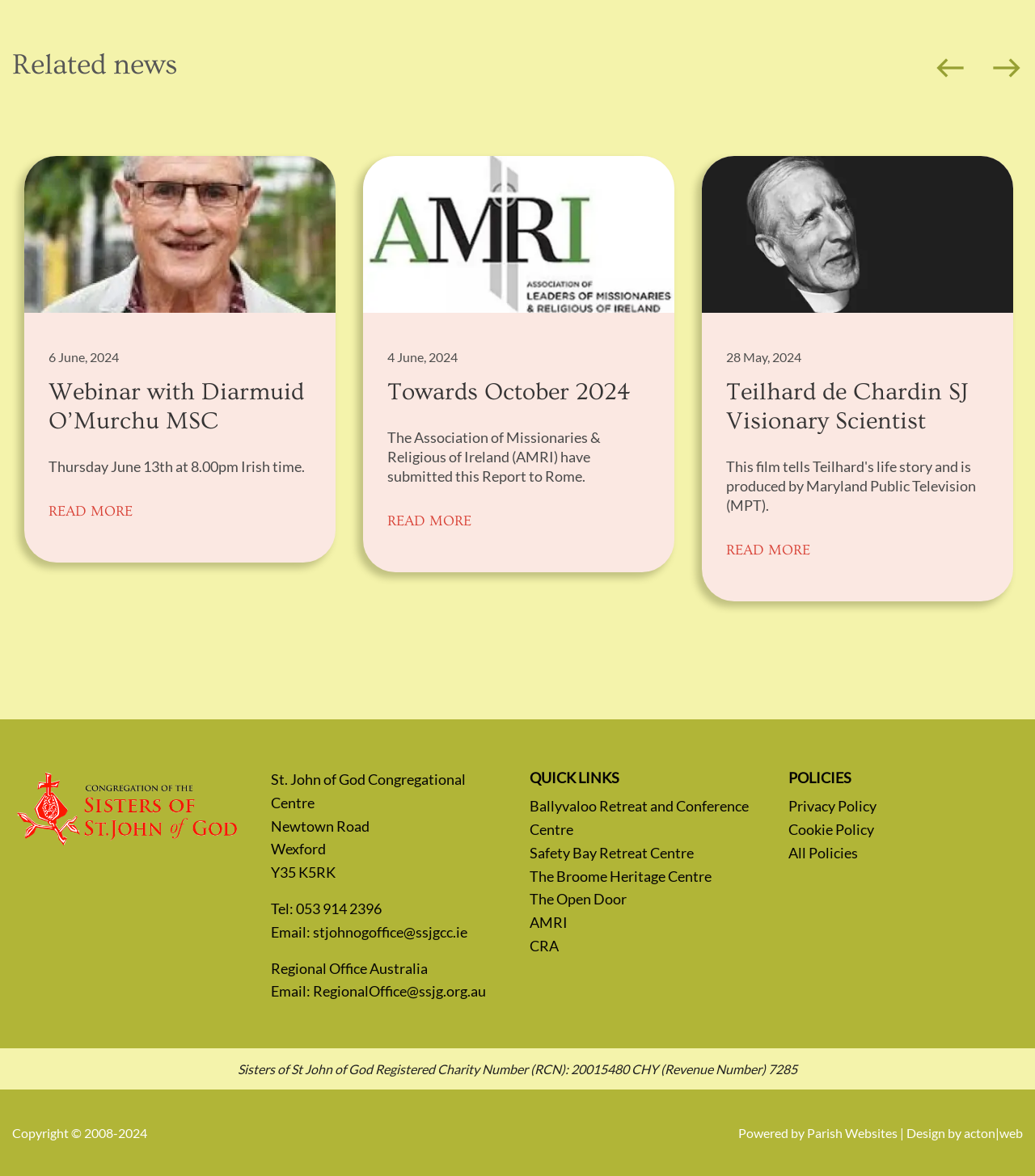What is the charity number of the Sisters of St John of God?
Based on the image, answer the question with as much detail as possible.

The charity number of the Sisters of St John of God can be found at the bottom of the webpage. It is mentioned as 'Registered Charity Number (RCN): 20015480'.